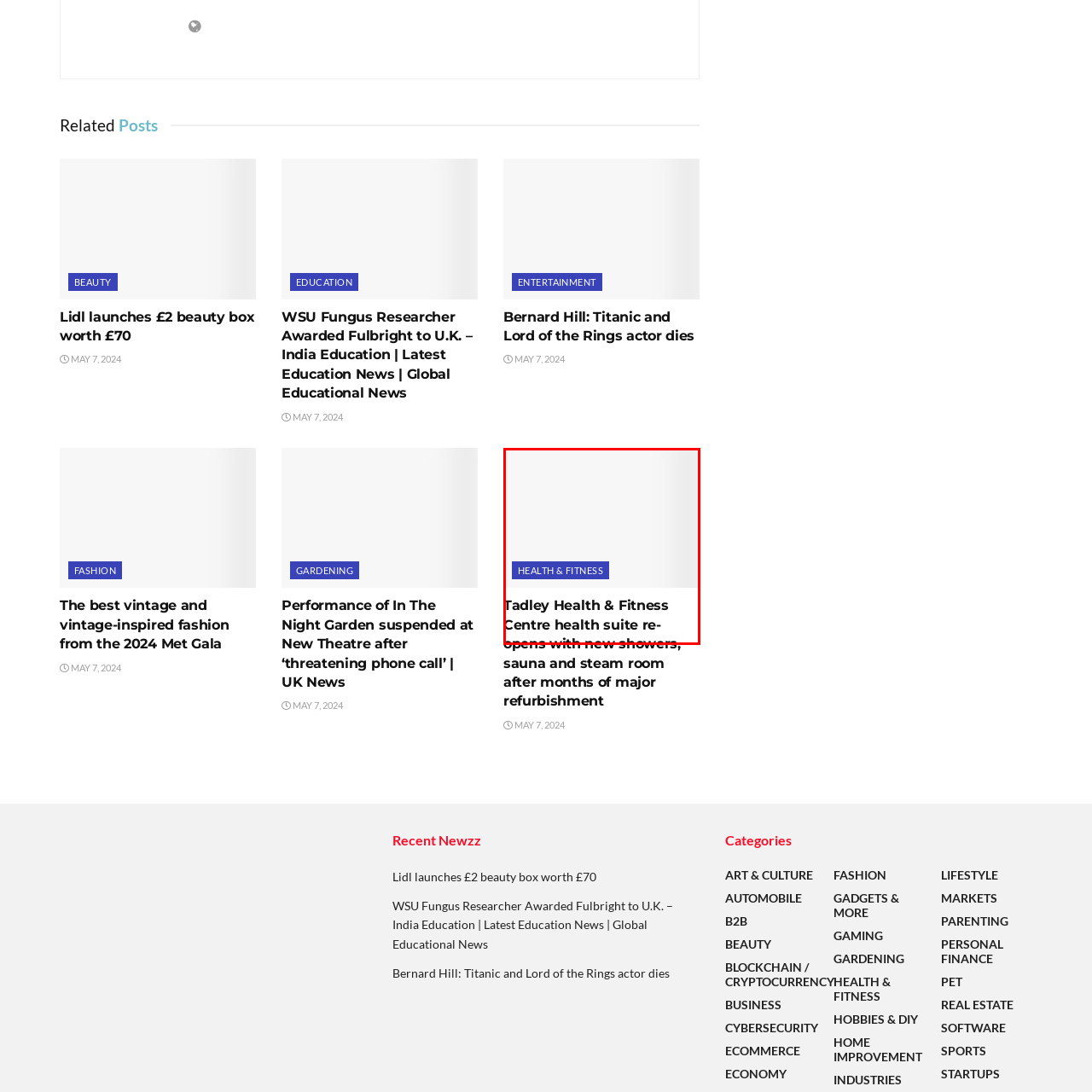Pay attention to the content inside the red bounding box and deliver a detailed answer to the following question based on the image's details: What has been refurbished at the Tadley Health & Fitness Centre?

According to the caption, the health suite at the Tadley Health & Fitness Centre has undergone major refurbishment, resulting in new showers, sauna, and steam room.